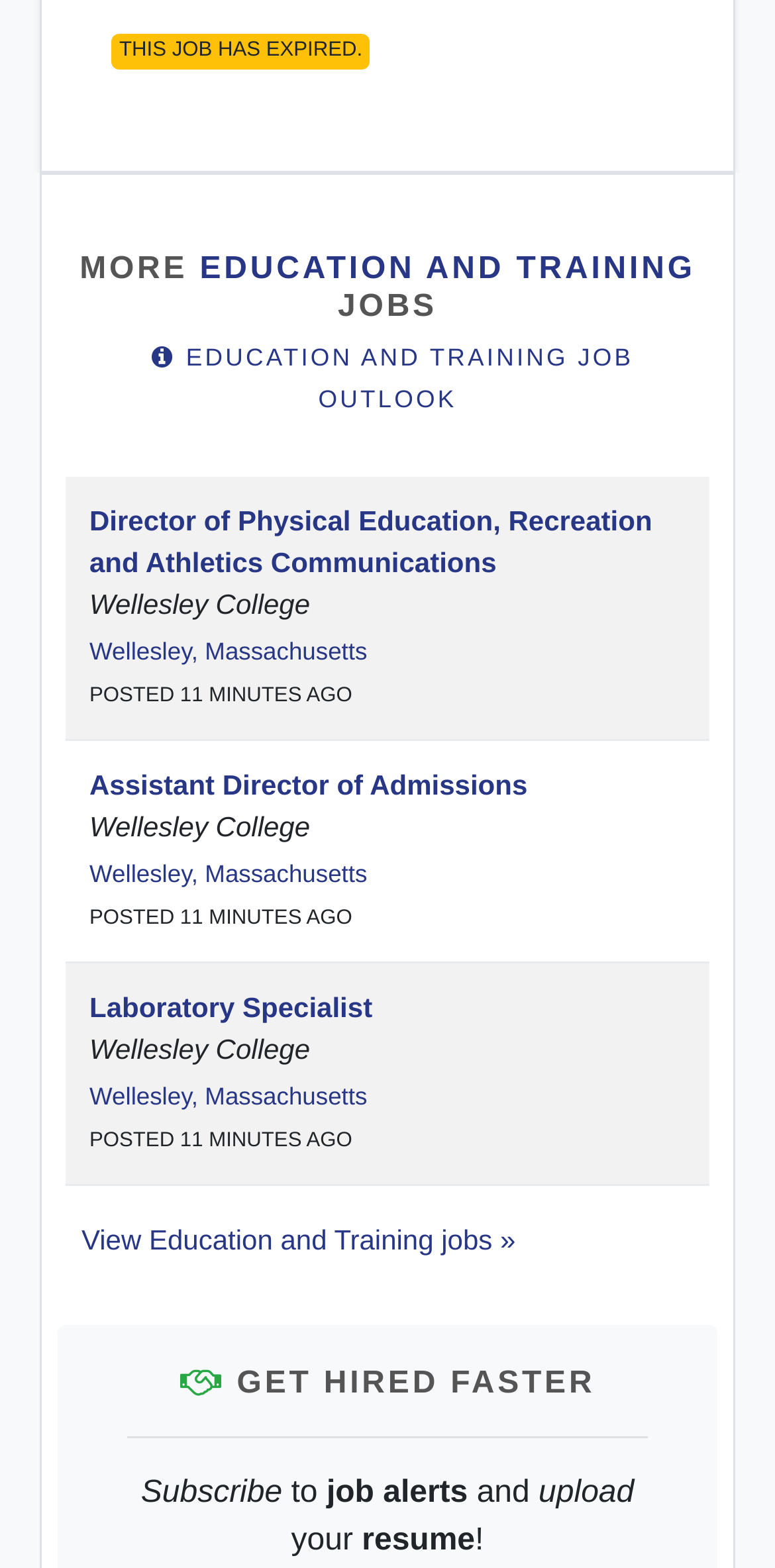Provide the bounding box coordinates of the HTML element this sentence describes: "Education and Training Job Outlook". The bounding box coordinates consist of four float numbers between 0 and 1, i.e., [left, top, right, bottom].

[0.085, 0.208, 0.915, 0.274]